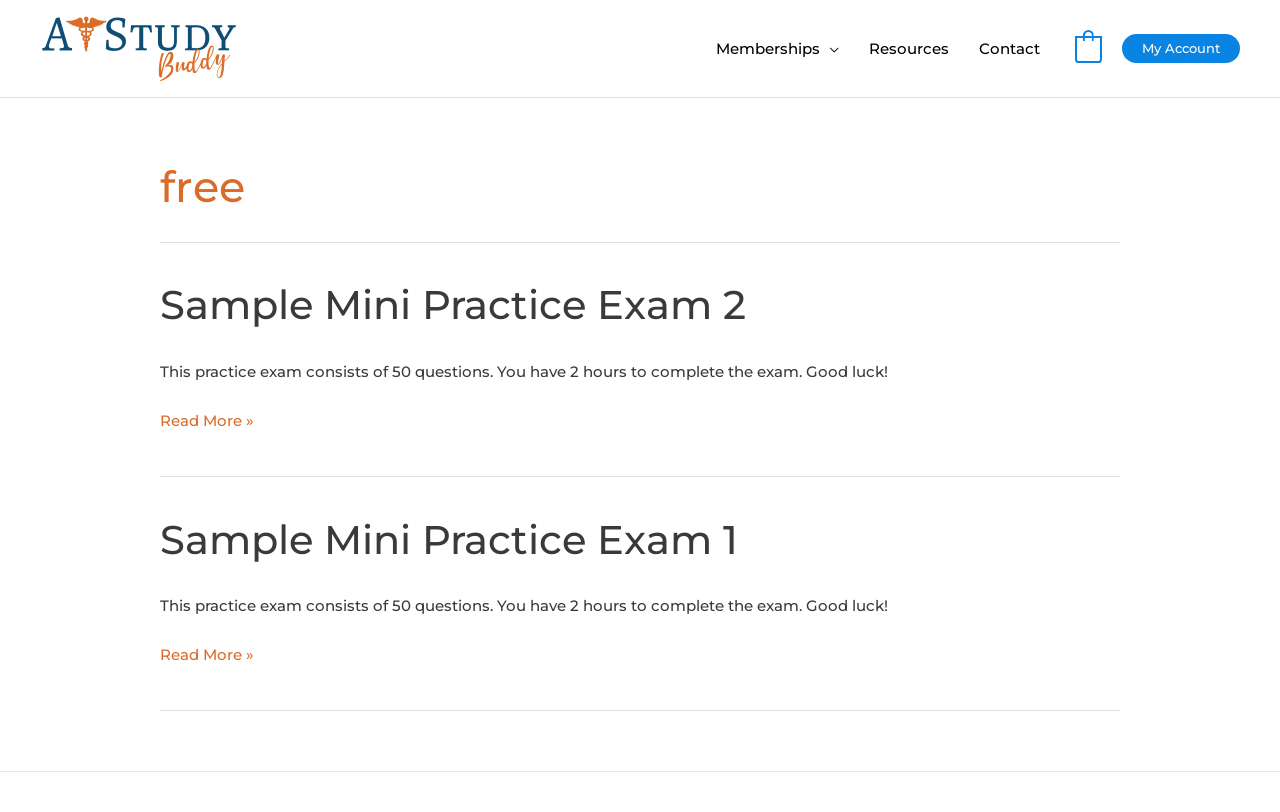Please locate the bounding box coordinates of the element's region that needs to be clicked to follow the instruction: "view shopping cart". The bounding box coordinates should be provided as four float numbers between 0 and 1, i.e., [left, top, right, bottom].

[0.84, 0.047, 0.861, 0.071]